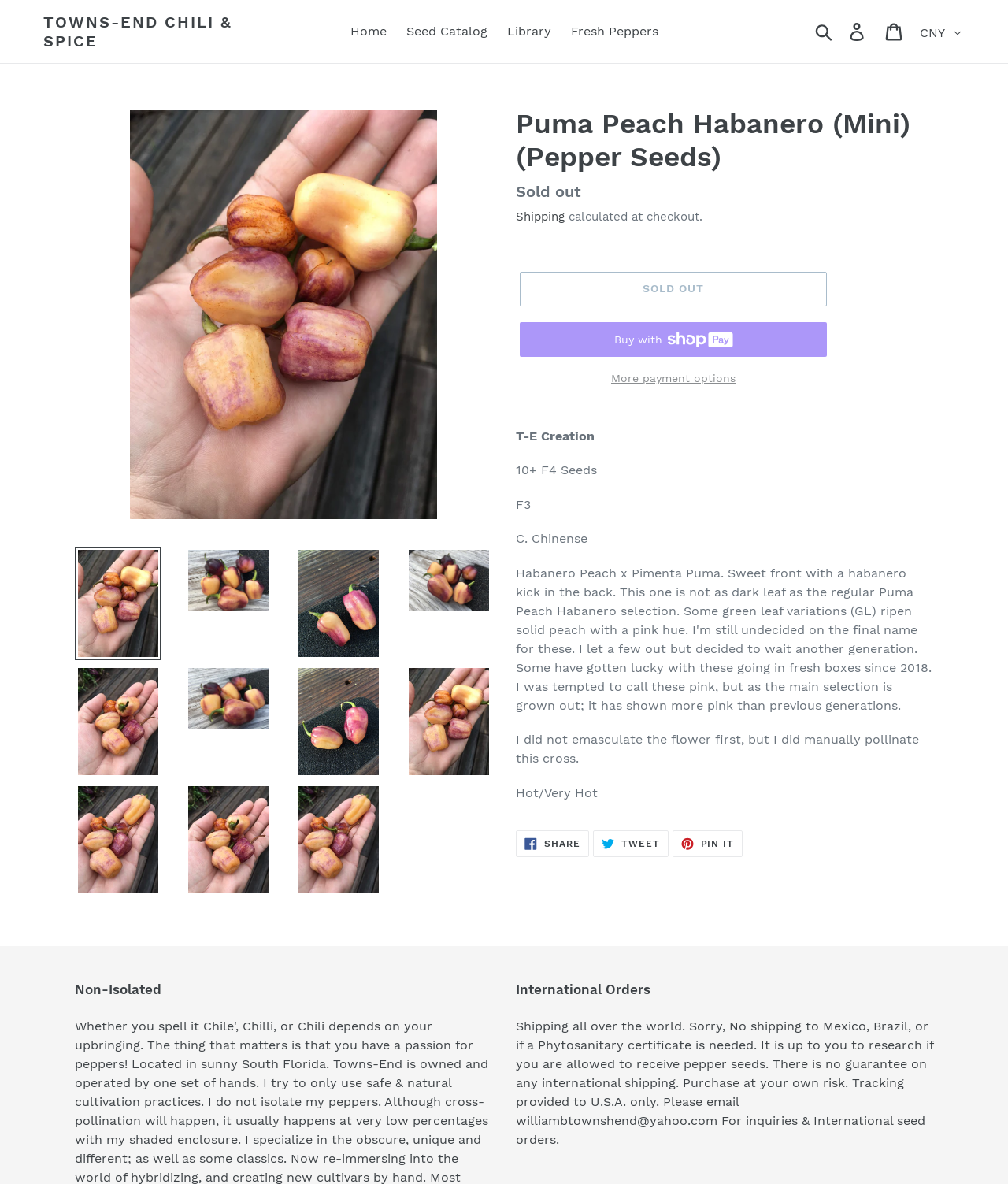Locate the UI element described as follows: "Pin it Pin on Pinterest". Return the bounding box coordinates as four float numbers between 0 and 1 in the order [left, top, right, bottom].

[0.667, 0.701, 0.737, 0.724]